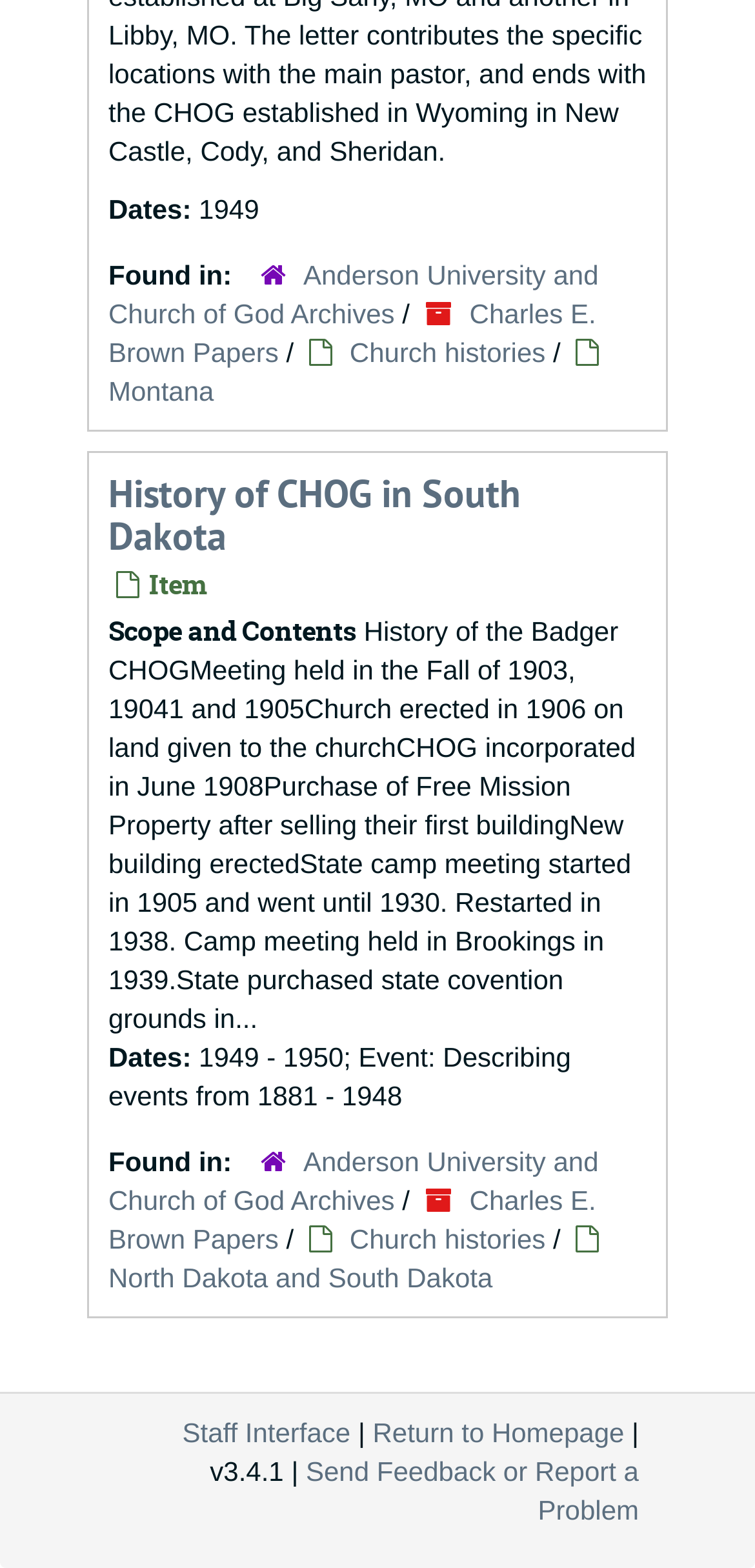Locate the bounding box coordinates of the clickable region to complete the following instruction: "share the article."

None